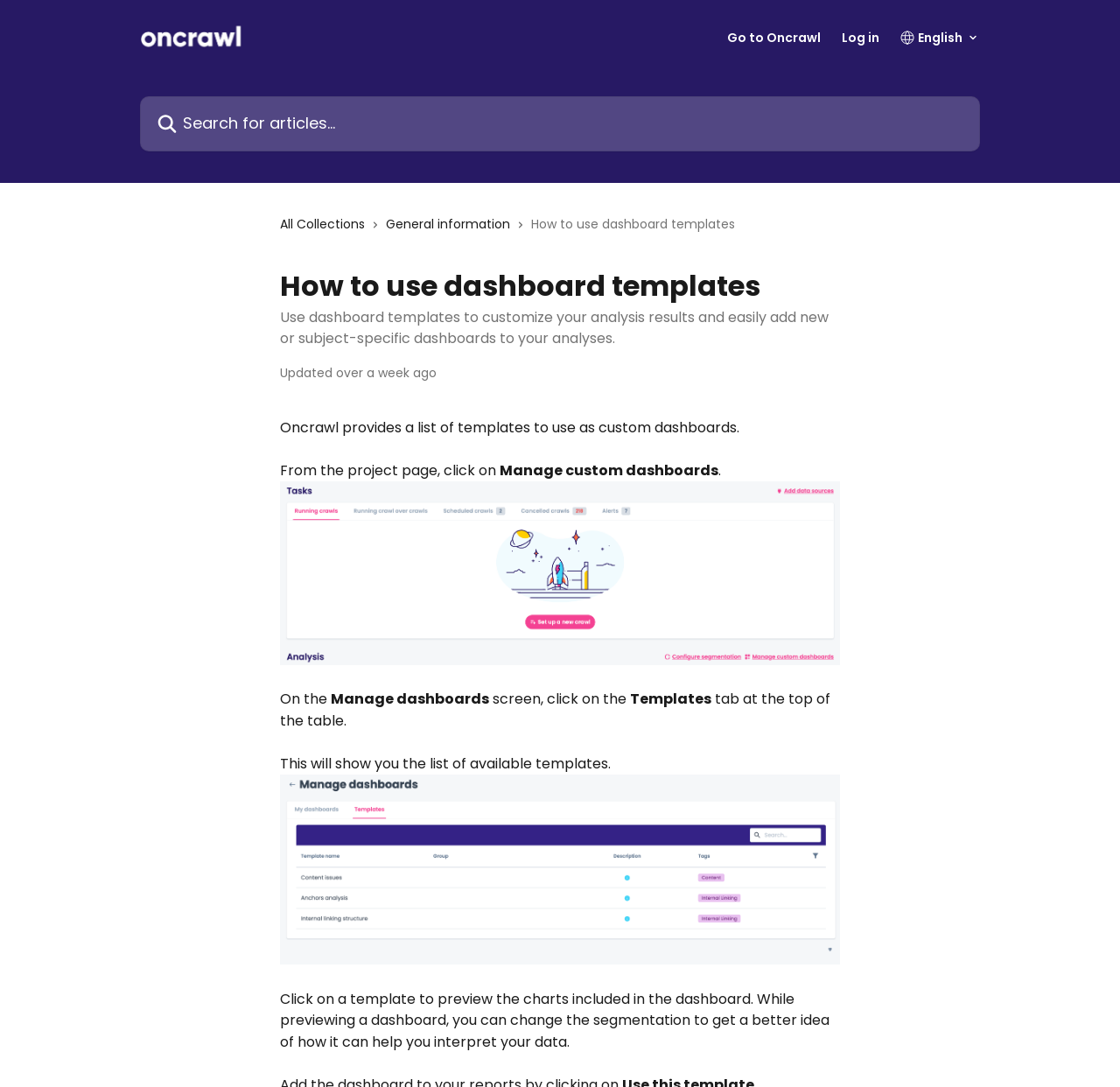Can you look at the image and give a comprehensive answer to the question:
How do you access the dashboard templates?

According to the webpage, users can access the dashboard templates by clicking on the 'Manage custom dashboards' link from the project page, and then navigating to the 'Templates' tab.